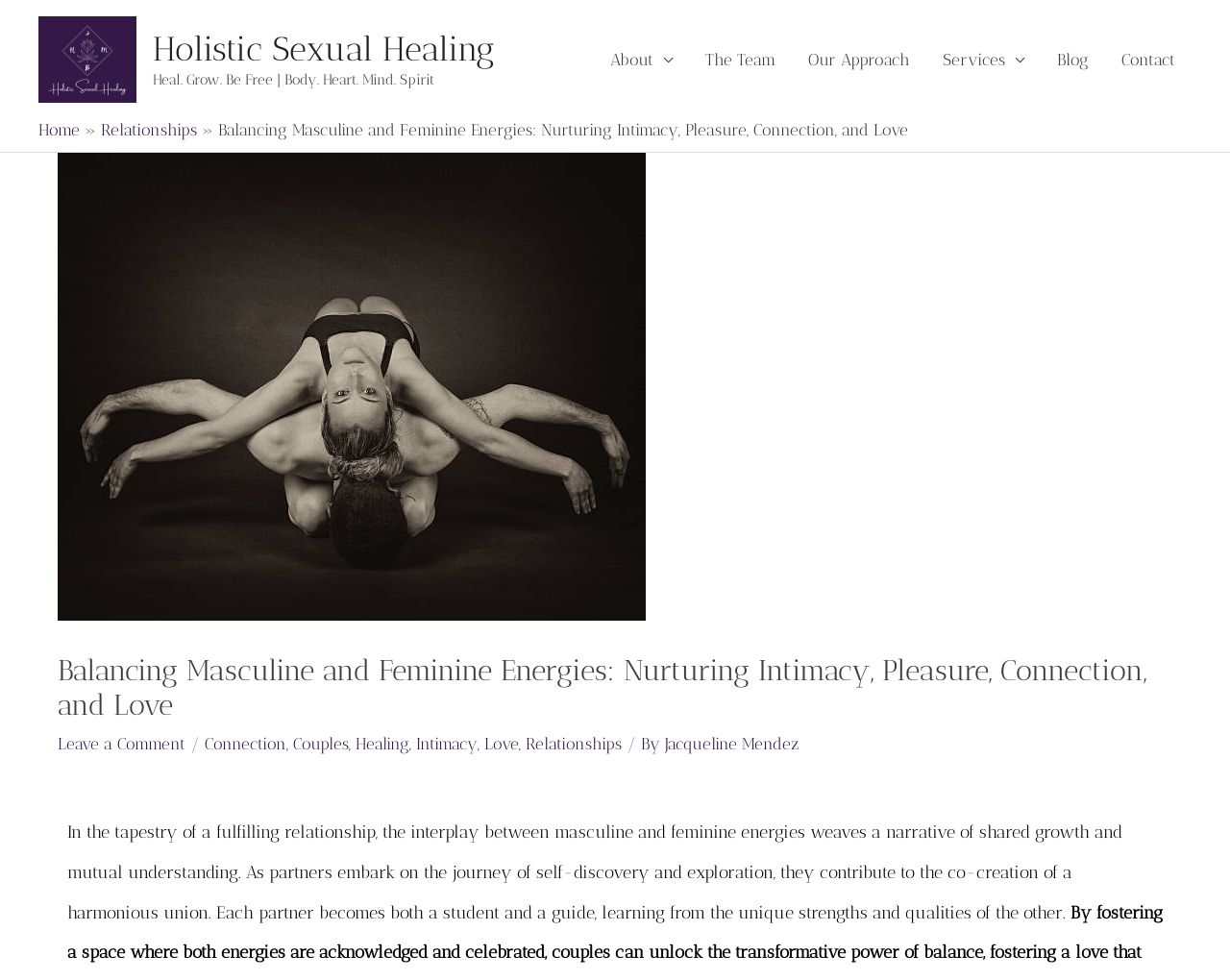Who is the author of the article?
From the screenshot, supply a one-word or short-phrase answer.

Jacqueline Mendez